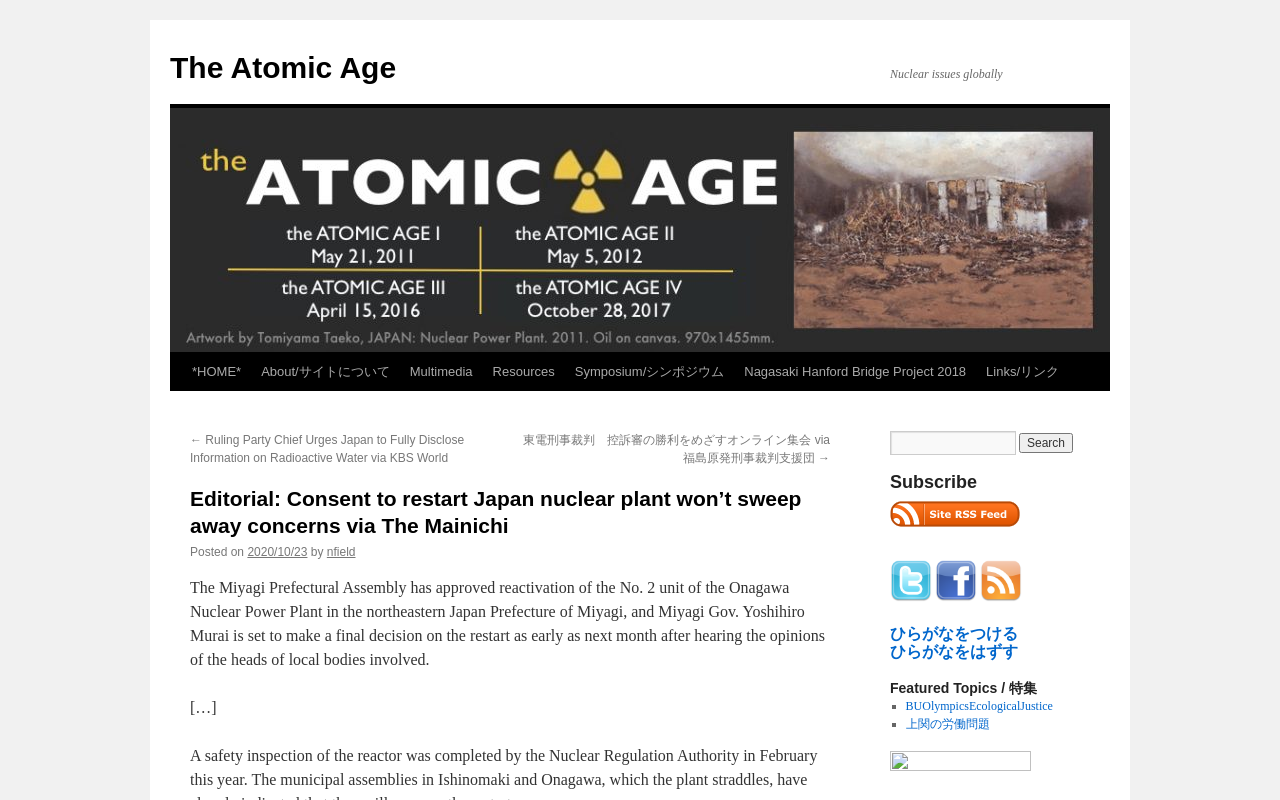Please identify the bounding box coordinates of where to click in order to follow the instruction: "Search for something".

[0.695, 0.539, 0.852, 0.569]